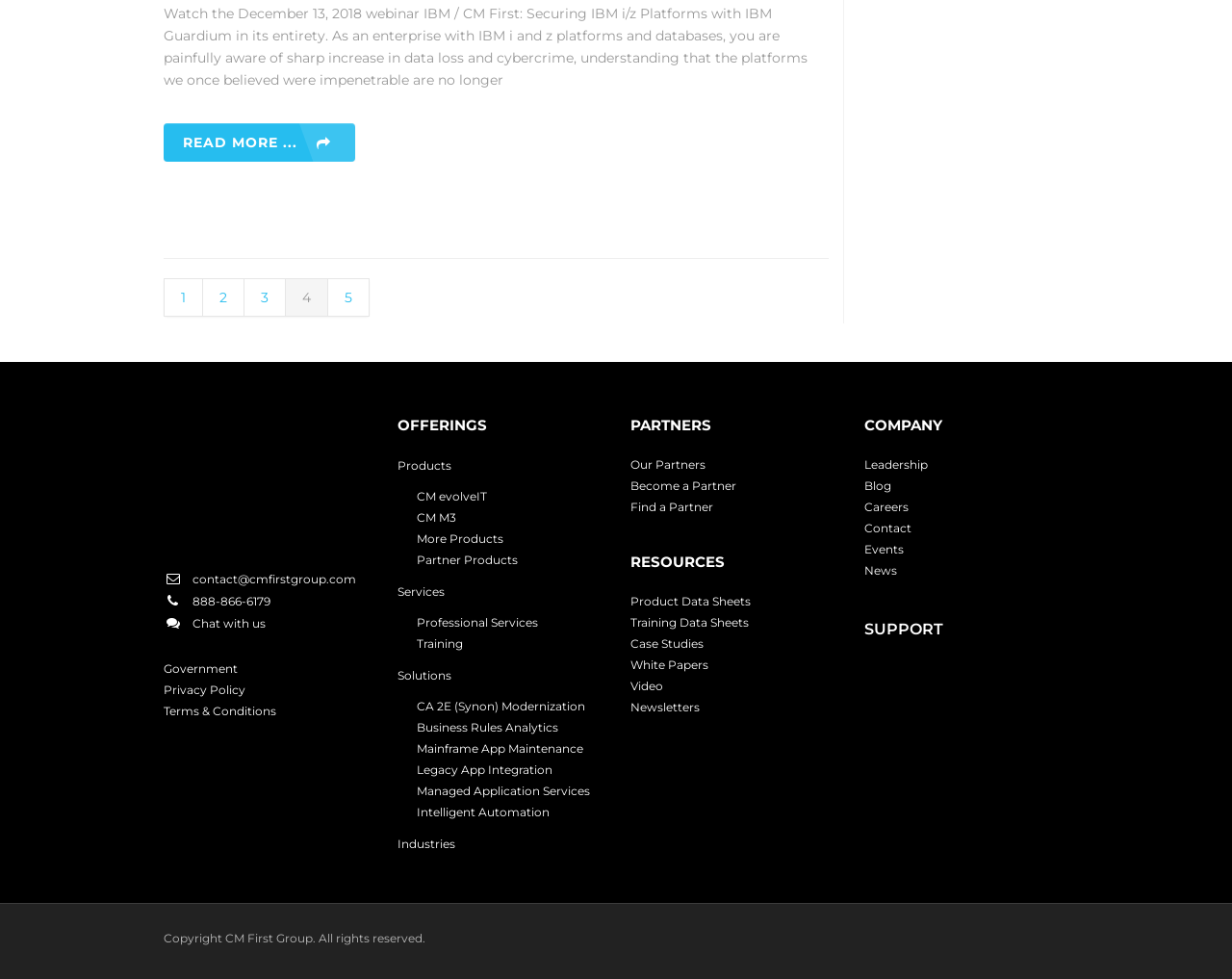Locate the bounding box coordinates of the clickable area to execute the instruction: "Learn about our offerings". Provide the coordinates as four float numbers between 0 and 1, represented as [left, top, right, bottom].

[0.322, 0.423, 0.488, 0.46]